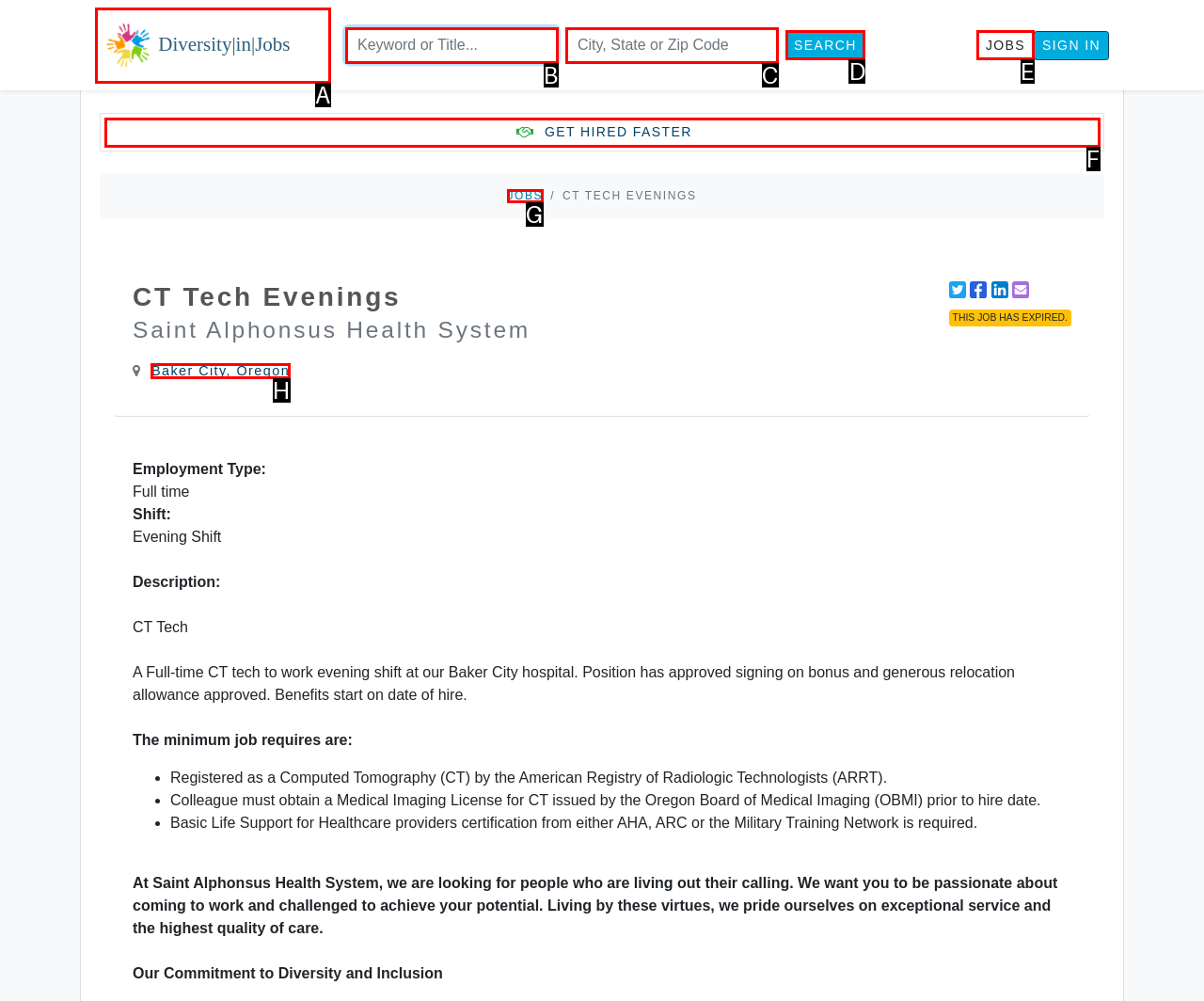From the choices provided, which HTML element best fits the description: Search? Answer with the appropriate letter.

D